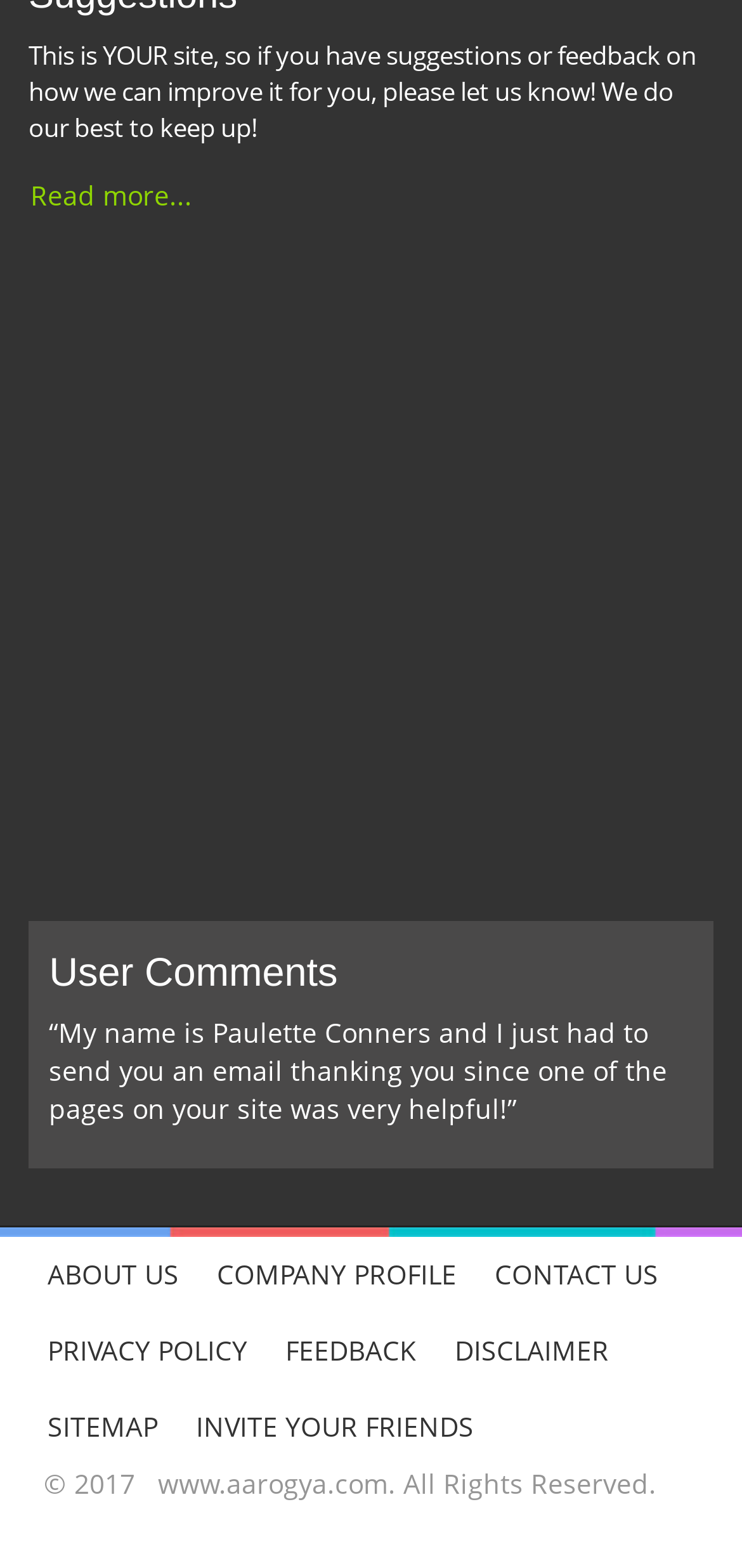How many links are there in the footer section?
Please use the image to deliver a detailed and complete answer.

The footer section contains links to 'ABOUT US', 'COMPANY PROFILE', 'CONTACT US', 'PRIVACY POLICY', 'FEEDBACK', 'DISCLAIMER', 'SITEMAP', 'INVITE YOUR FRIENDS', and 'www.aarogya.com', which totals 11 links.